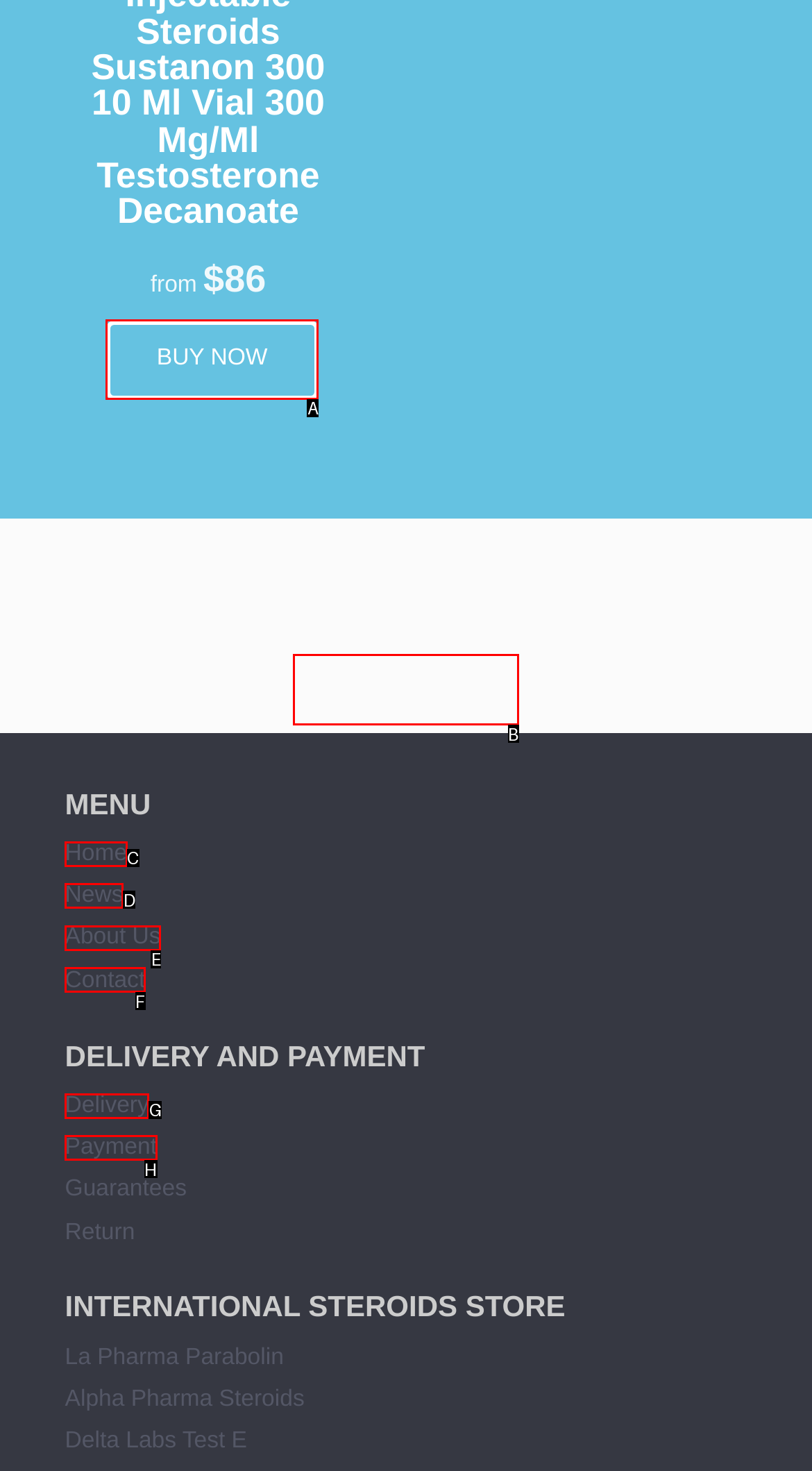Which option corresponds to the following element description: Contact?
Please provide the letter of the correct choice.

F